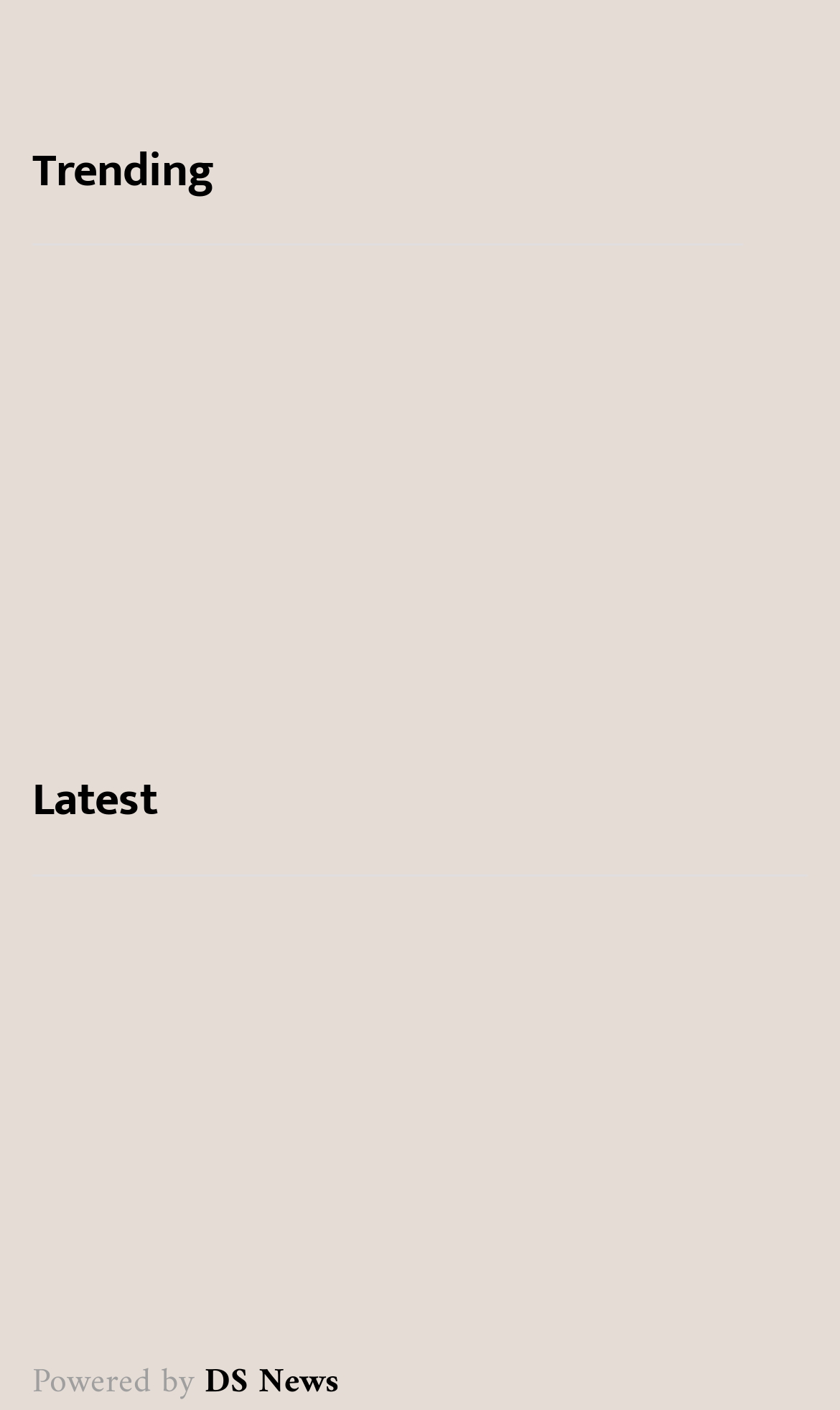Determine the bounding box coordinates of the region to click in order to accomplish the following instruction: "Read Top 5 Reasons For The Importance Of Business Cards". Provide the coordinates as four float numbers between 0 and 1, specifically [left, top, right, bottom].

[0.038, 0.125, 0.785, 0.206]